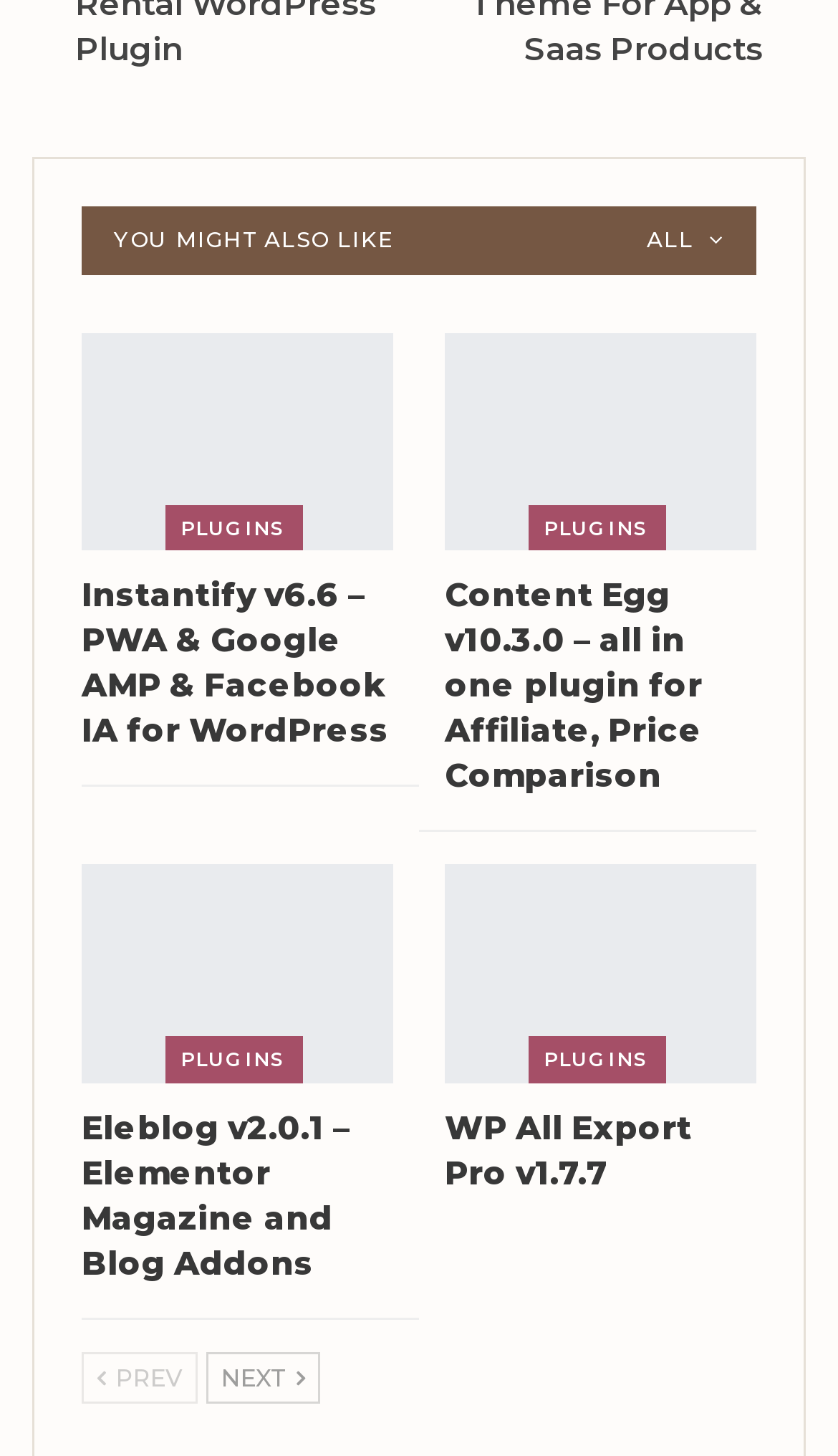Use a single word or phrase to respond to the question:
What are the navigation buttons?

Previous and Next